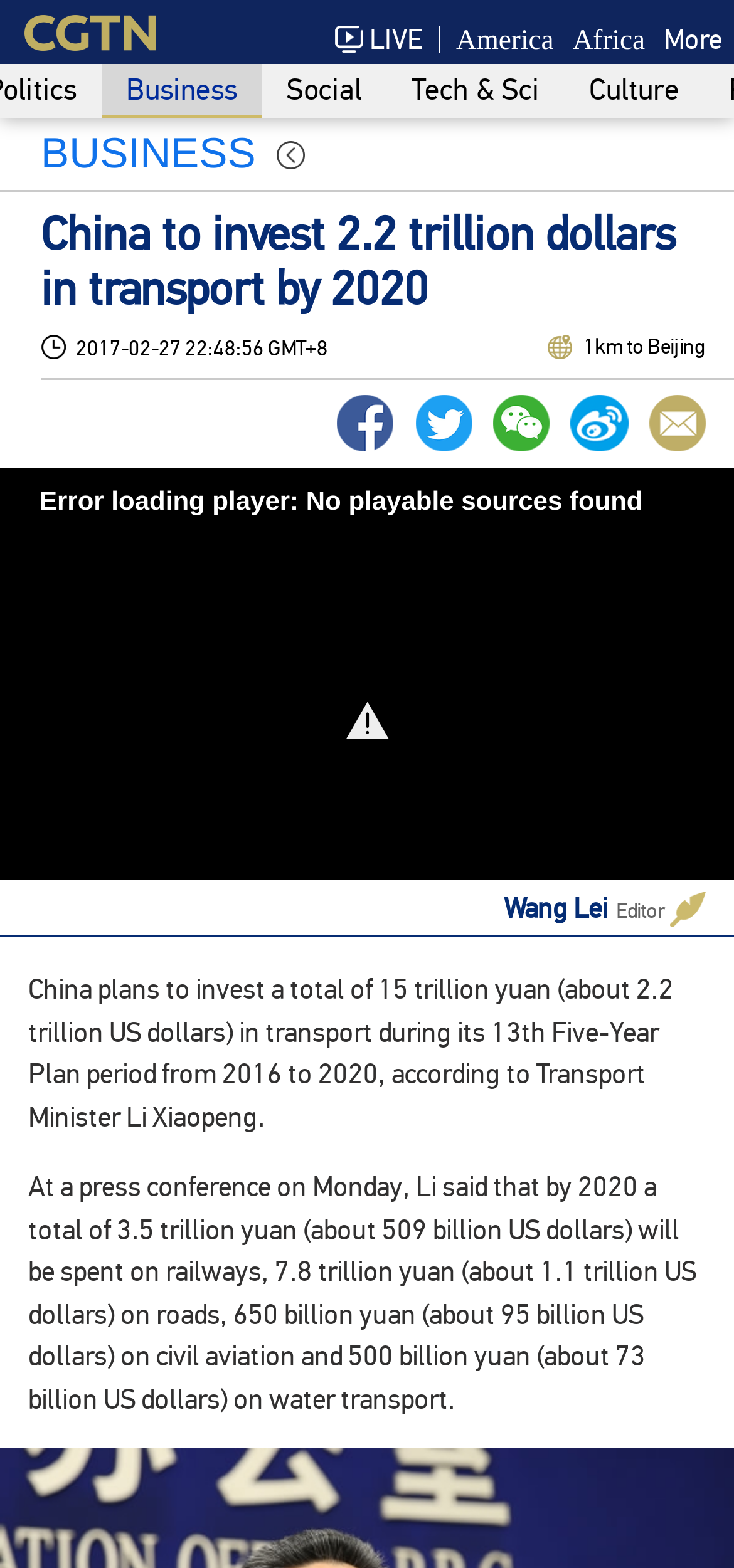Give a complete and precise description of the webpage's appearance.

The webpage is about China's investment in transport, with a focus on the 13th Five-Year Plan period from 2016 to 2020. At the top, there are several links, including "LIVE", "America", "Africa", and "More", which are positioned horizontally across the page. Below these links, there are additional links, including "Business", "Social", "Tech & Sci", and "Culture", which are also arranged horizontally.

The main content of the page is divided into two sections. On the left, there is a heading that reads "China to invest 2.2 trillion dollars in transport by 2020". Below this heading, there is a static text that displays the date and time "2017-02-27 22:48:56 GMT+8". Further down, there are several links, each accompanied by an image, which are arranged vertically.

On the right side of the page, there is a large block of text that provides more information about China's investment plans in transport. The text is divided into two paragraphs, with the first paragraph explaining the total investment amount and the second paragraph providing more details on the breakdown of the investment by mode of transport.

At the bottom of the page, there is a layout table that contains an error message "Error loading player: No playable sources found". Below this table, there is another layout table that contains the editor's name and a brief description of the article.